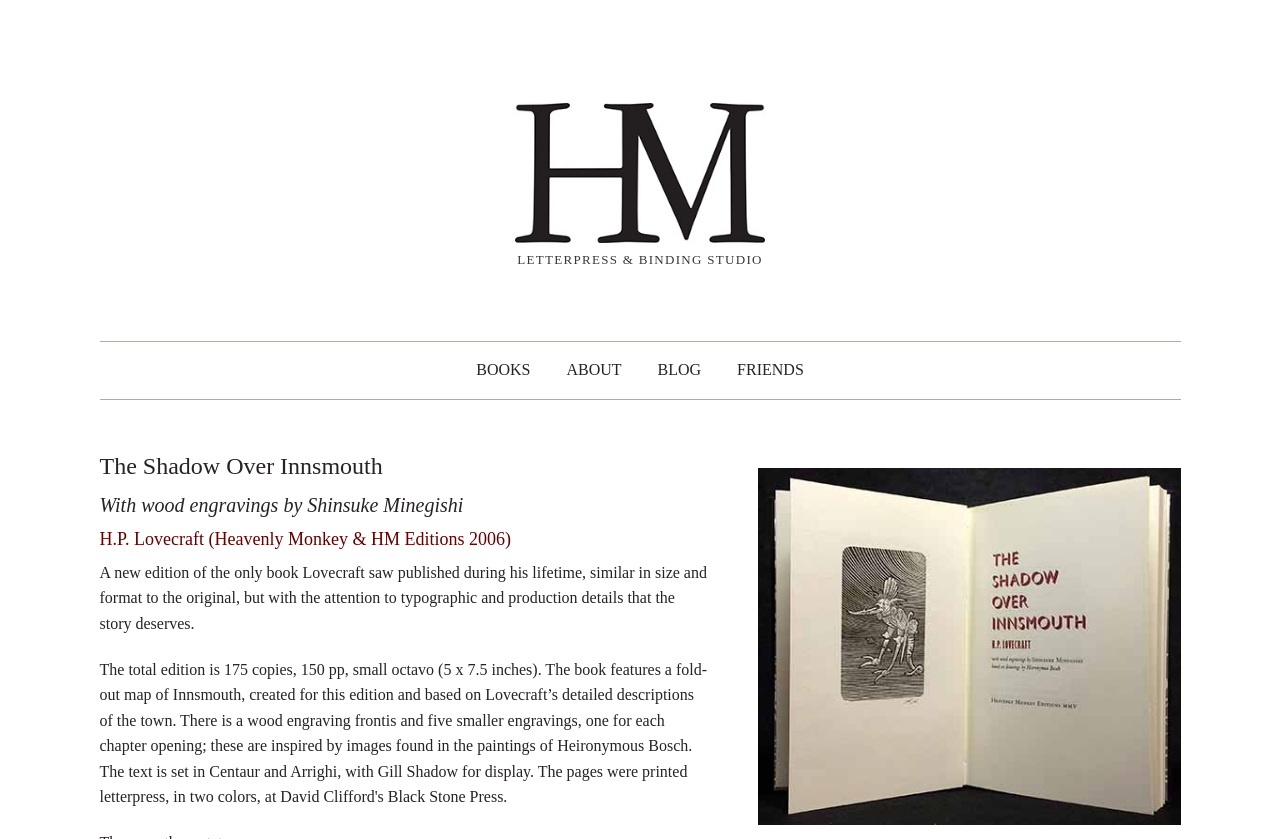Using the details from the image, please elaborate on the following question: What is the name of the studio?

The name of the studio is obtained from the heading element 'HEAVENLY MONKEY' which is located at the top of the webpage, indicating that it is the title of the studio.